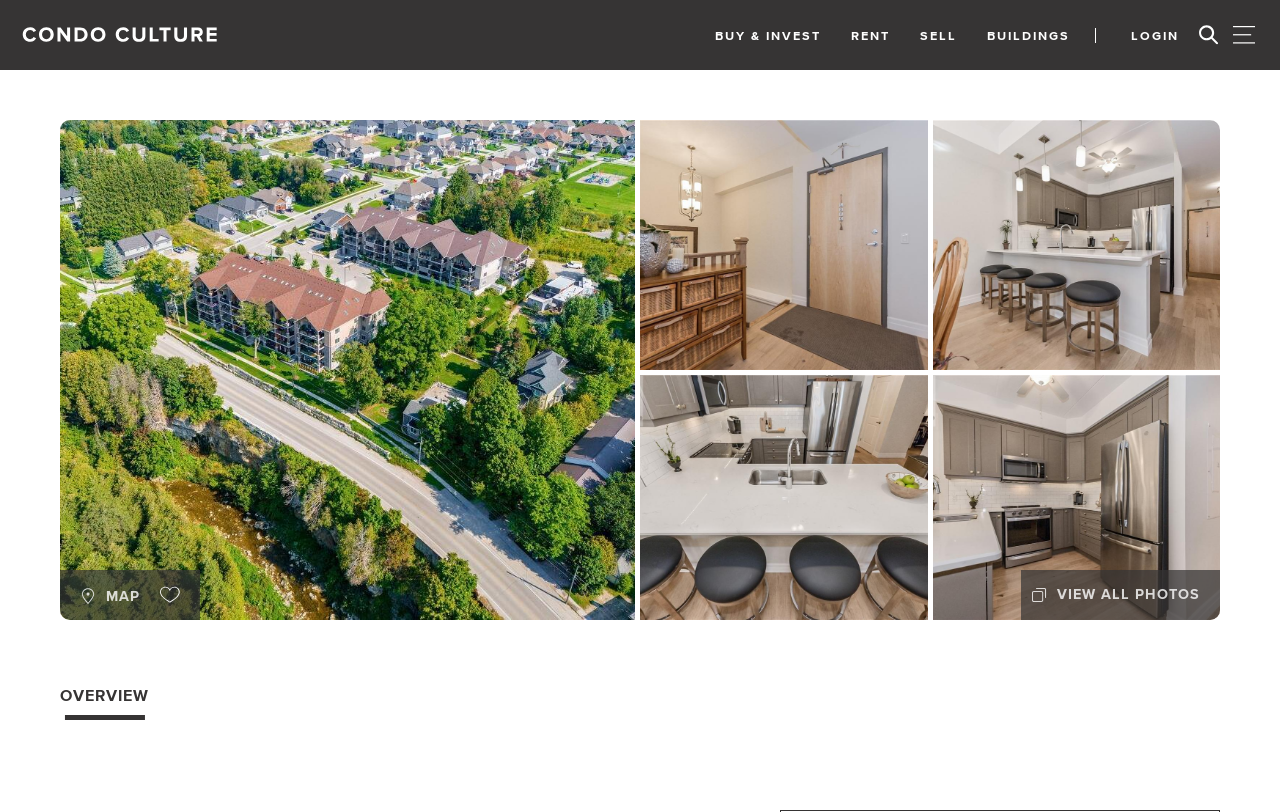Please identify the bounding box coordinates of the region to click in order to complete the given instruction: "Click the BUY & INVEST button". The coordinates should be four float numbers between 0 and 1, i.e., [left, top, right, bottom].

[0.547, 0.0, 0.653, 0.086]